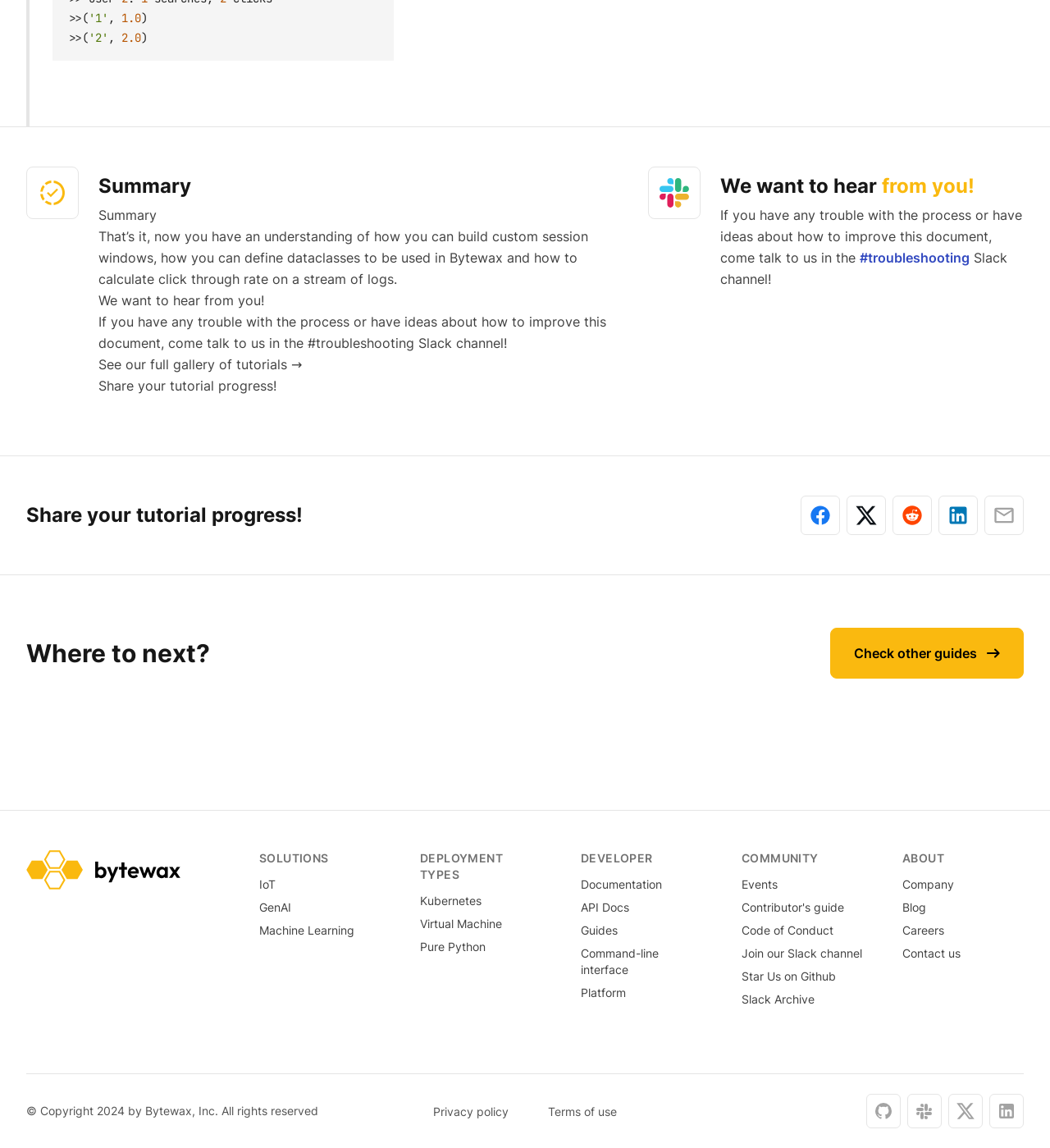Please answer the following query using a single word or phrase: 
What is the last section title in the webpage?

ABOUT